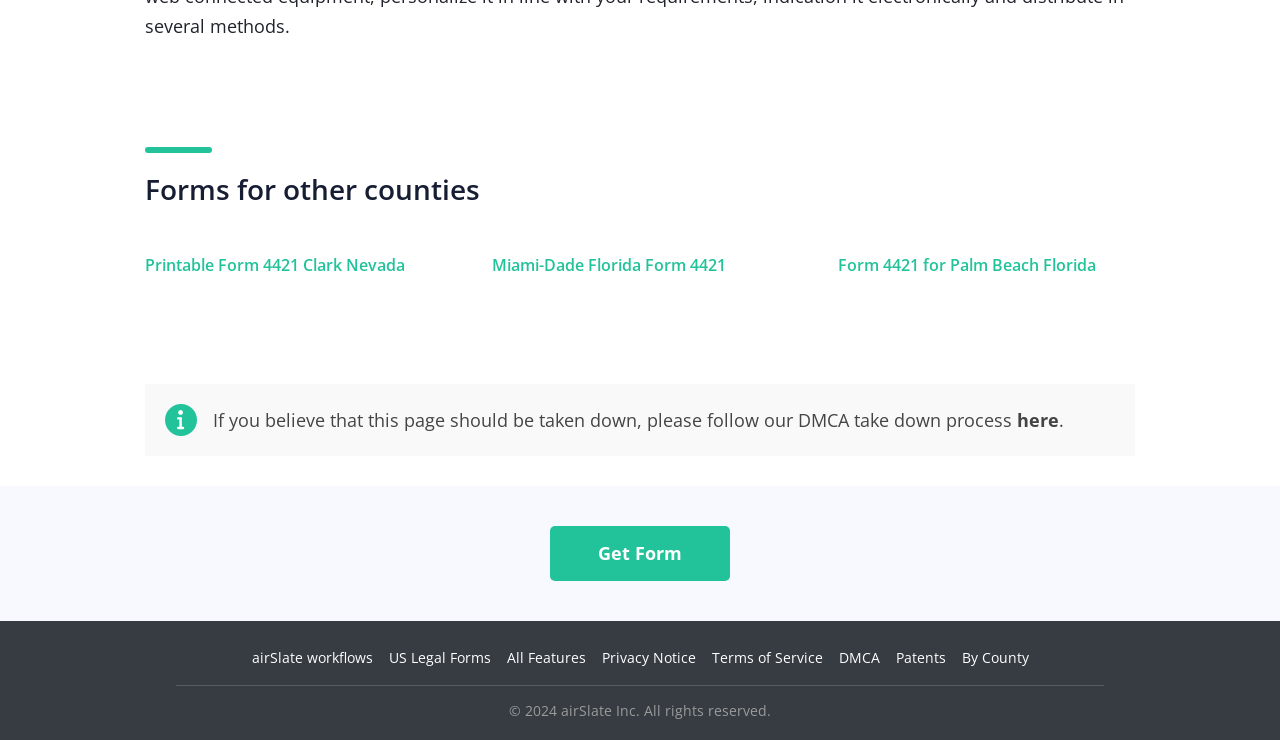Can you find the bounding box coordinates for the element that needs to be clicked to execute this instruction: "Learn about airSlate workflows"? The coordinates should be given as four float numbers between 0 and 1, i.e., [left, top, right, bottom].

[0.196, 0.876, 0.291, 0.902]